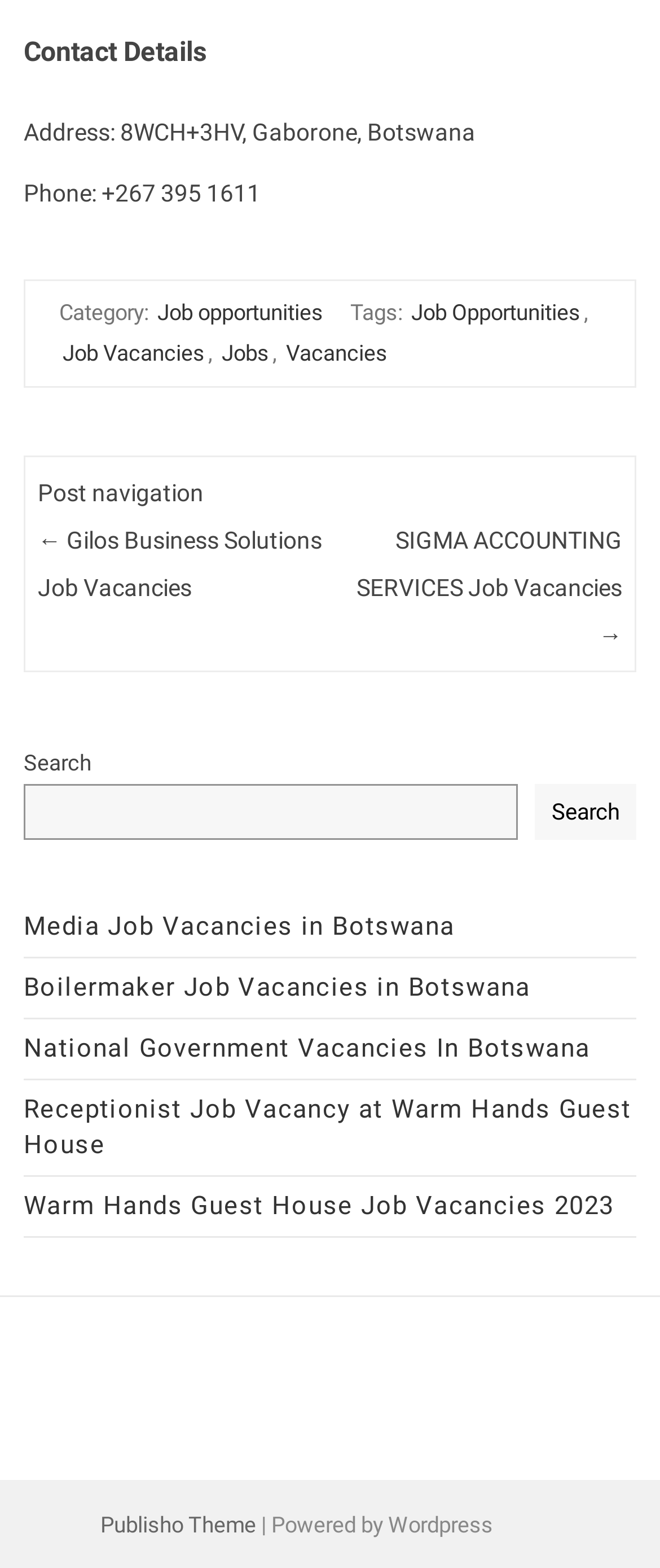What is the address of the contact?
Using the image, elaborate on the answer with as much detail as possible.

The contact details section is located at the top of the webpage, and it contains the address, phone number, and other information. The address is specified as 'Address: 8WCH+3HV, Gaborone, Botswana'.